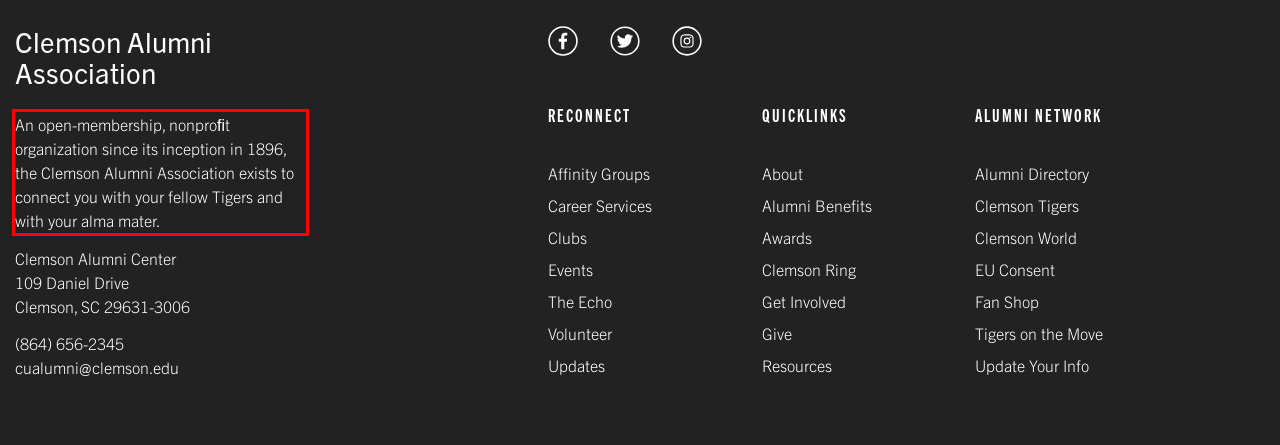You are provided with a screenshot of a webpage featuring a red rectangle bounding box. Extract the text content within this red bounding box using OCR.

An open-membership, nonproﬁt organization since its inception in 1896, the Clemson Alumni Association exists to connect you with your fellow Tigers and with your alma mater.